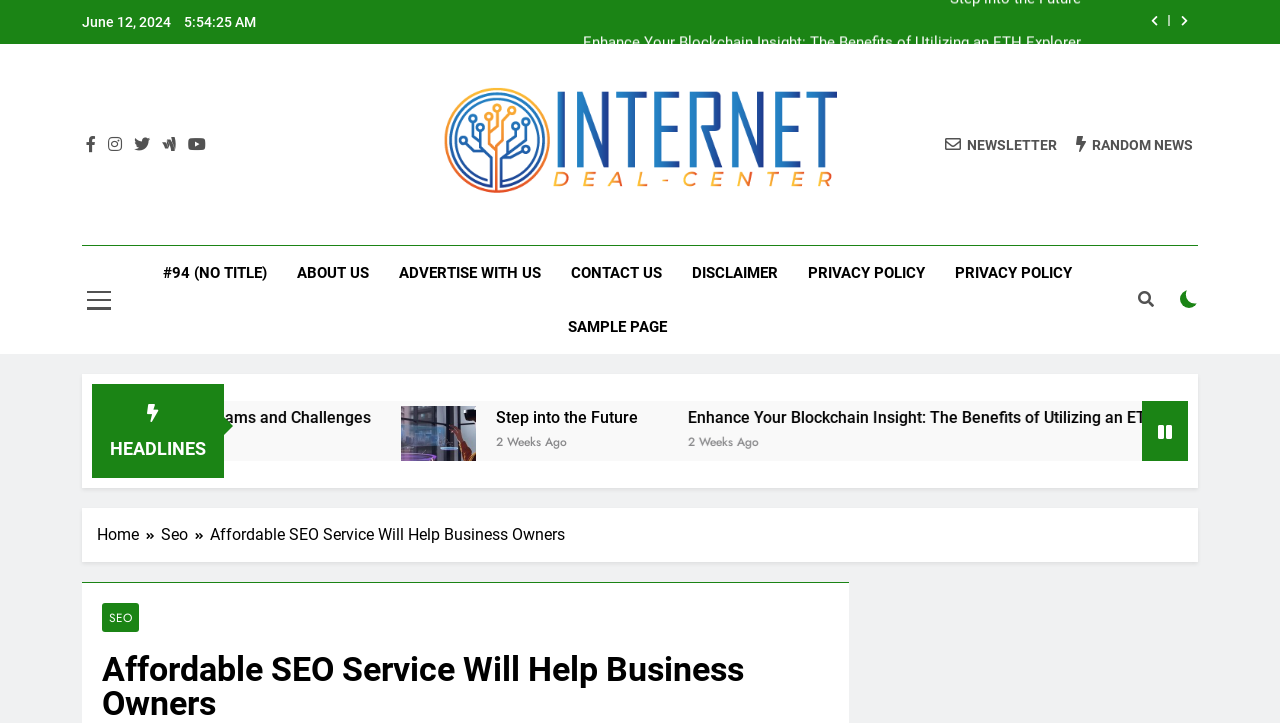Answer succinctly with a single word or phrase:
What is the purpose of the button with the '' icon?

Unknown